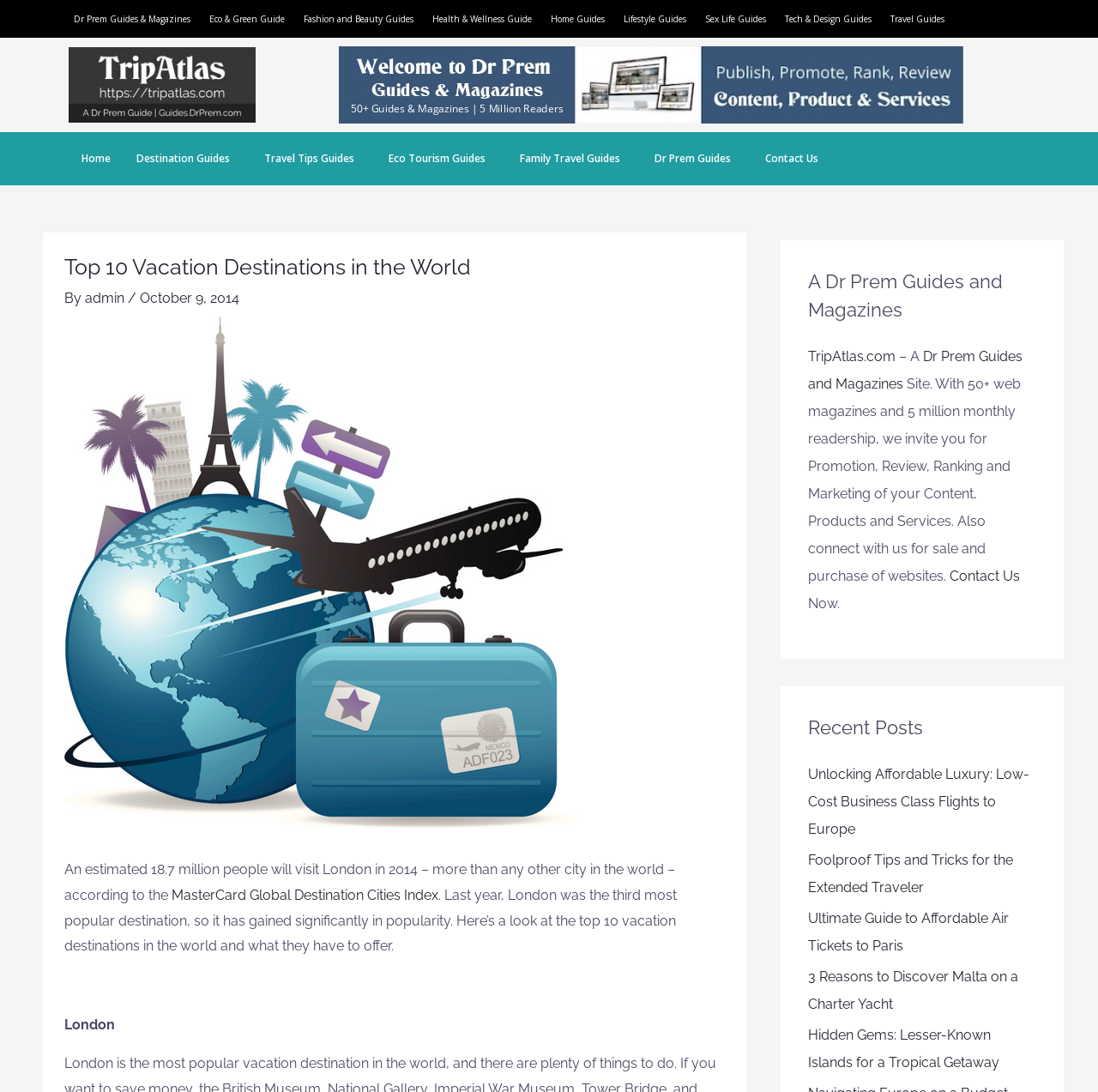What is the topic of the first recent post mentioned?
Relying on the image, give a concise answer in one word or a brief phrase.

Low-Cost Business Class Flights to Europe